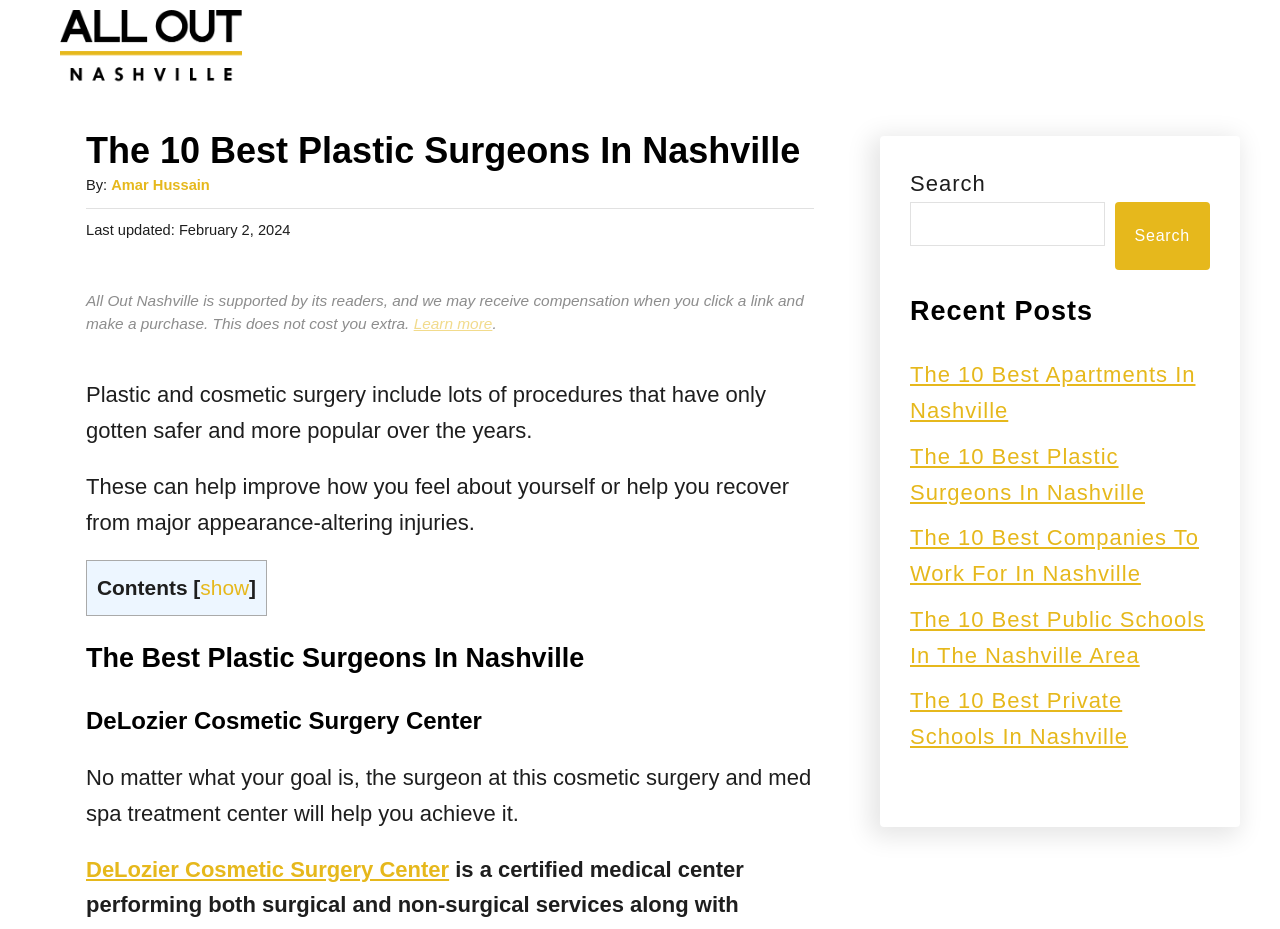Please identify the bounding box coordinates of where to click in order to follow the instruction: "View the 'Recent Posts'".

[0.711, 0.312, 0.945, 0.359]